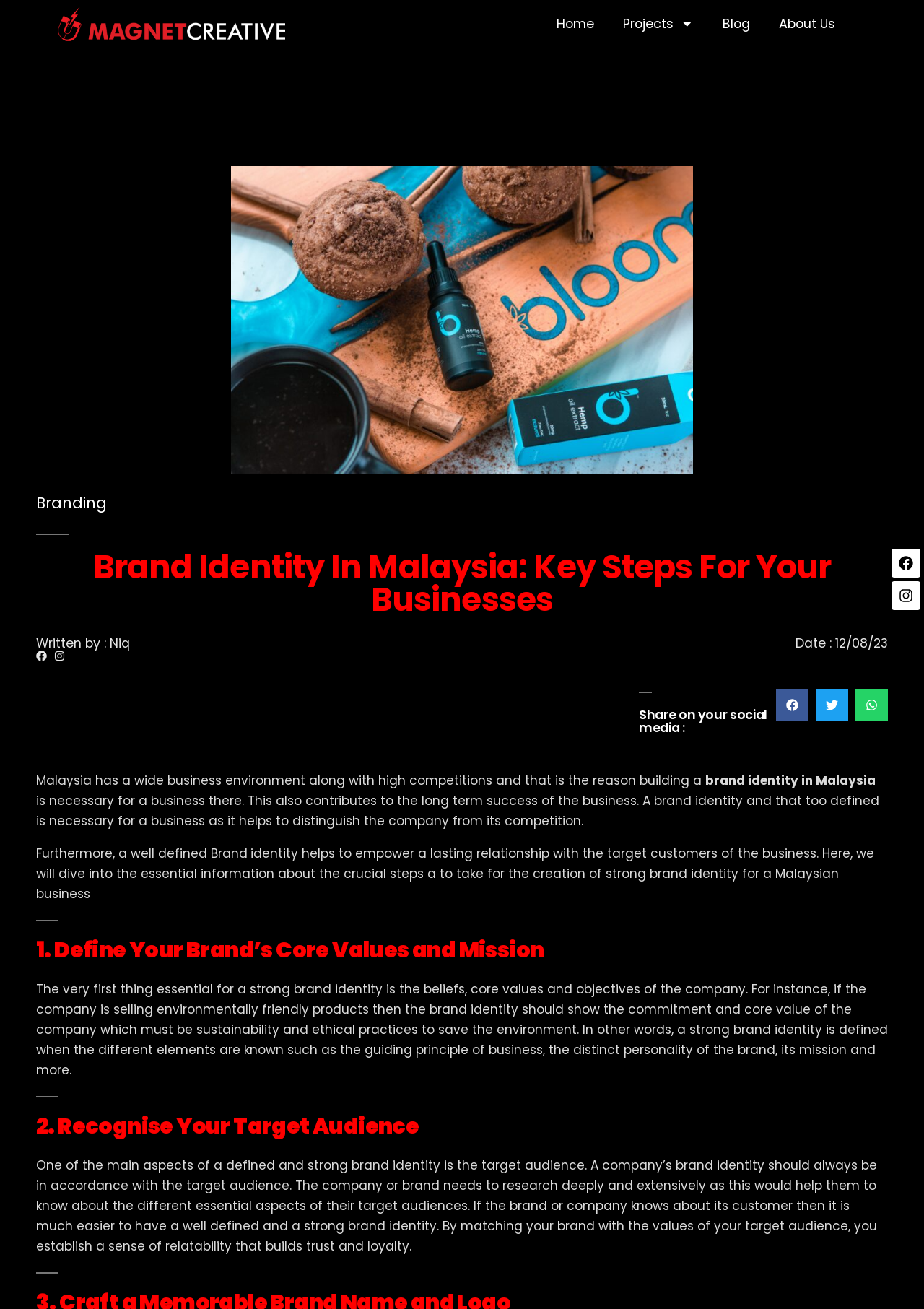Please answer the following question using a single word or phrase: 
How many social media platforms are provided for sharing?

3